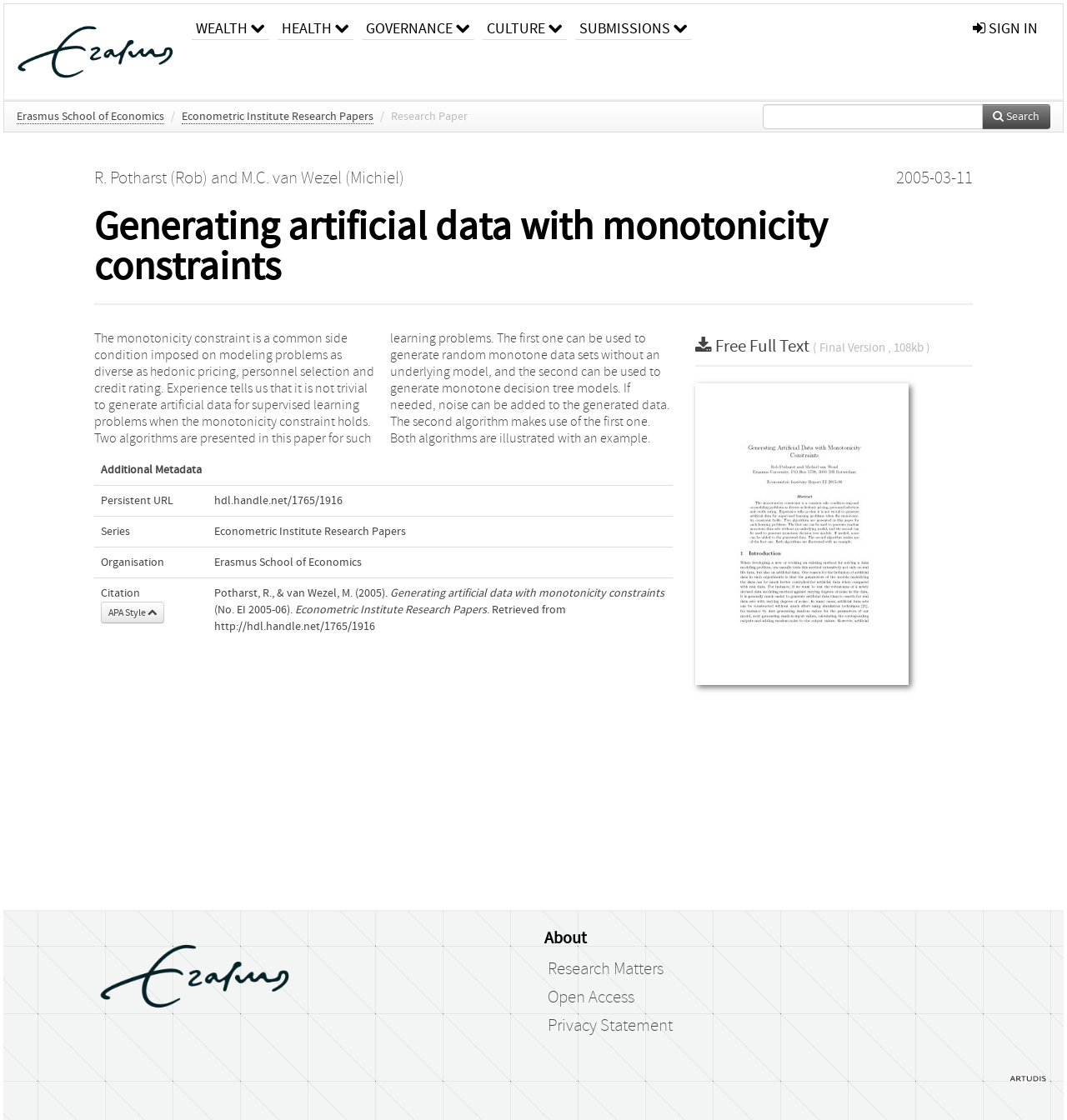Identify the bounding box coordinates for the element you need to click to achieve the following task: "Sign in to the repository". Provide the bounding box coordinates as four float numbers between 0 and 1, in the form [left, top, right, bottom].

[0.904, 0.004, 0.98, 0.048]